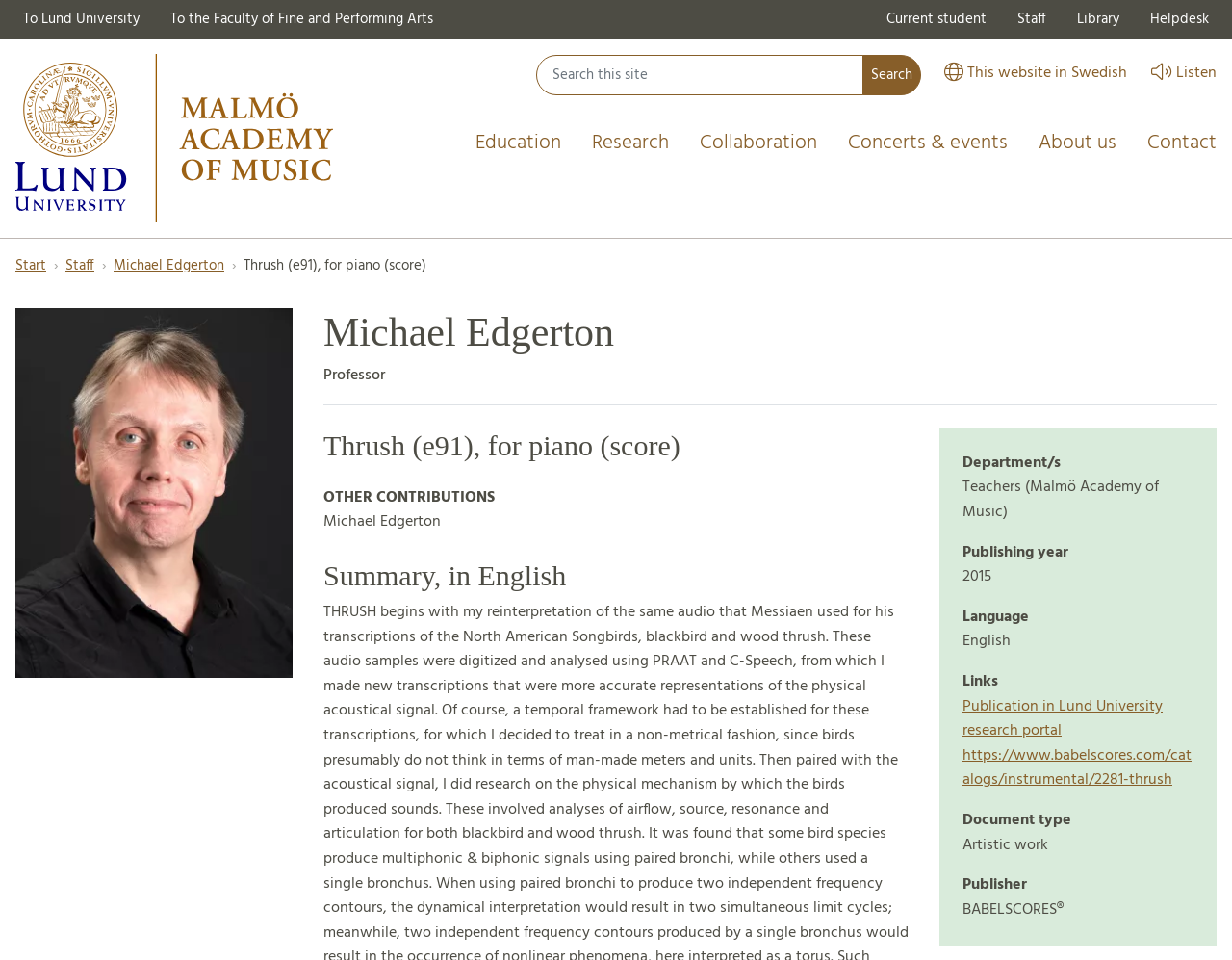Identify and provide the bounding box for the element described by: "Contact".

[0.919, 0.124, 1.0, 0.176]